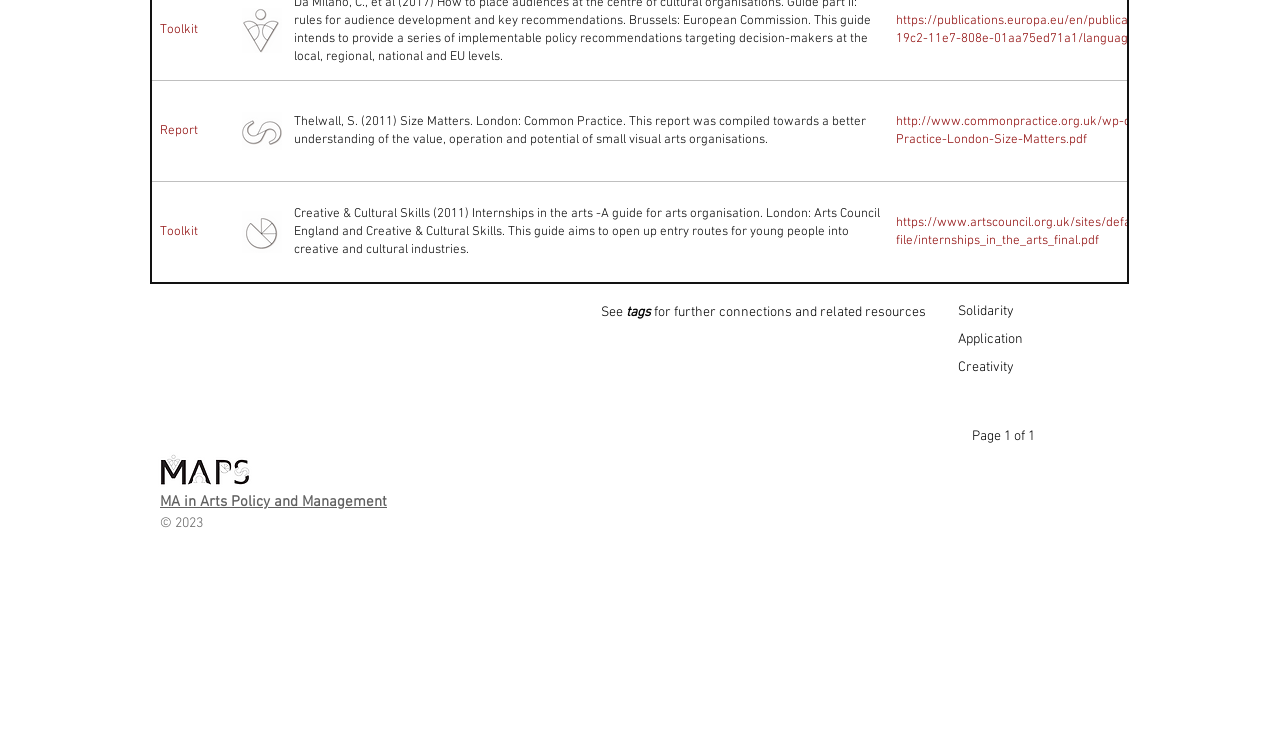Show the bounding box coordinates for the HTML element described as: "parent_node: Solidarity".

[0.822, 0.401, 0.908, 0.438]